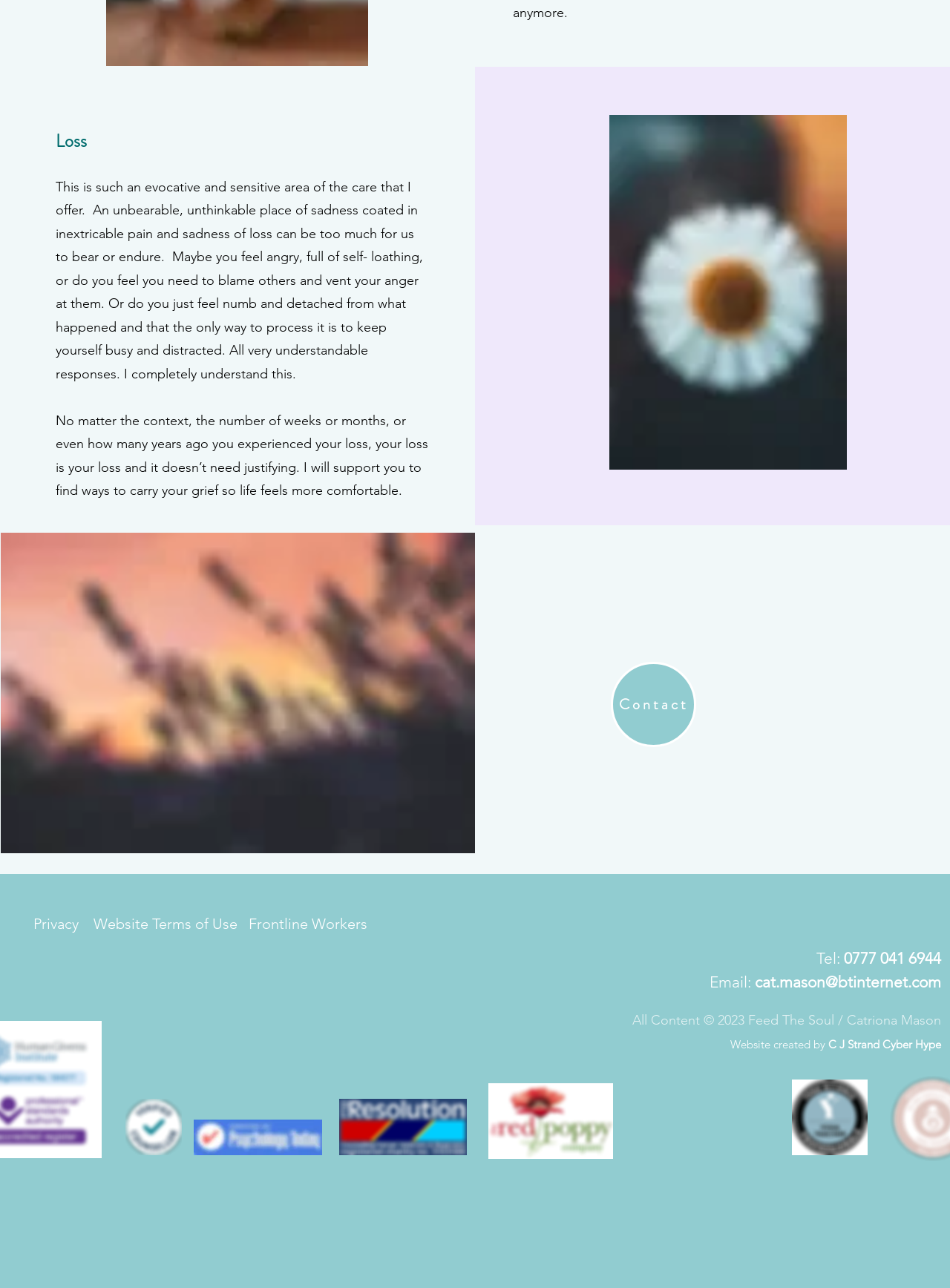Can you determine the bounding box coordinates of the area that needs to be clicked to fulfill the following instruction: "Call the phone number"?

[0.888, 0.737, 0.991, 0.751]